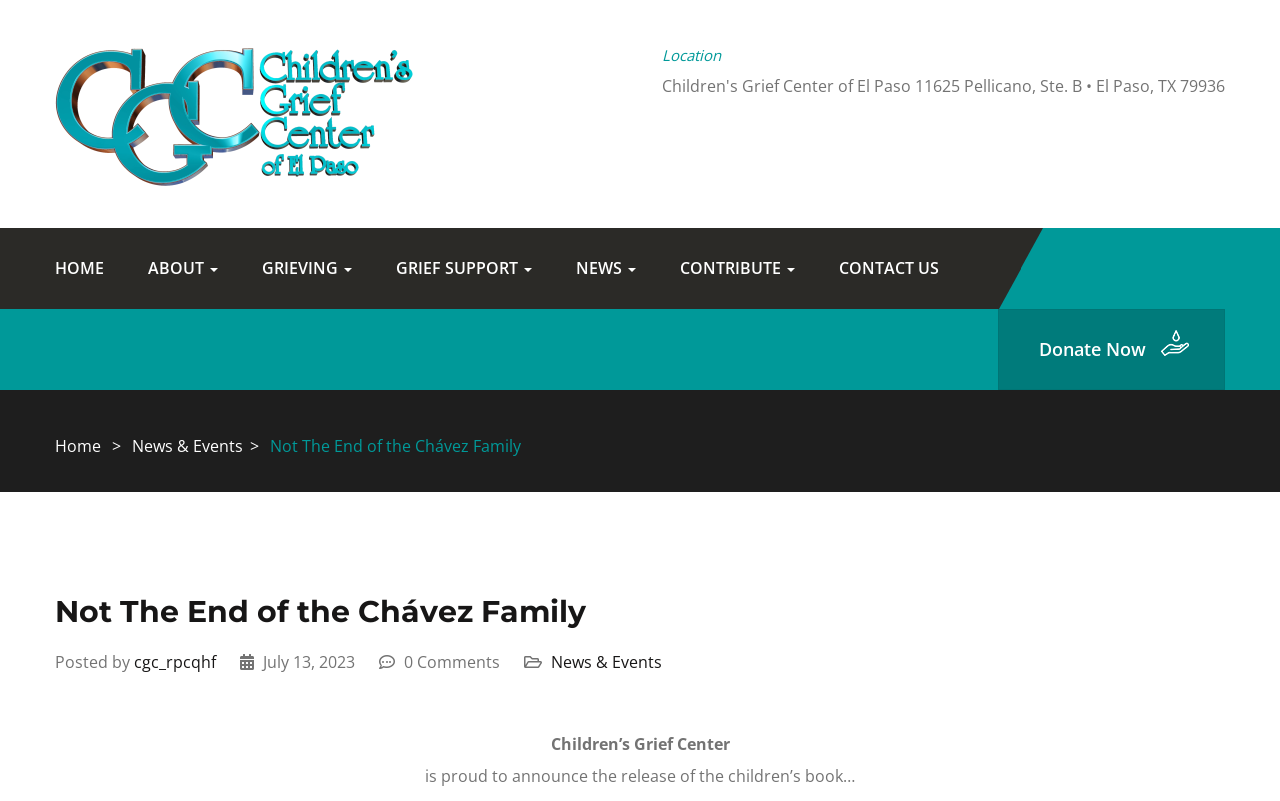Using the provided description: "News & Events", find the bounding box coordinates of the corresponding UI element. The output should be four float numbers between 0 and 1, in the format [left, top, right, bottom].

[0.43, 0.813, 0.517, 0.84]